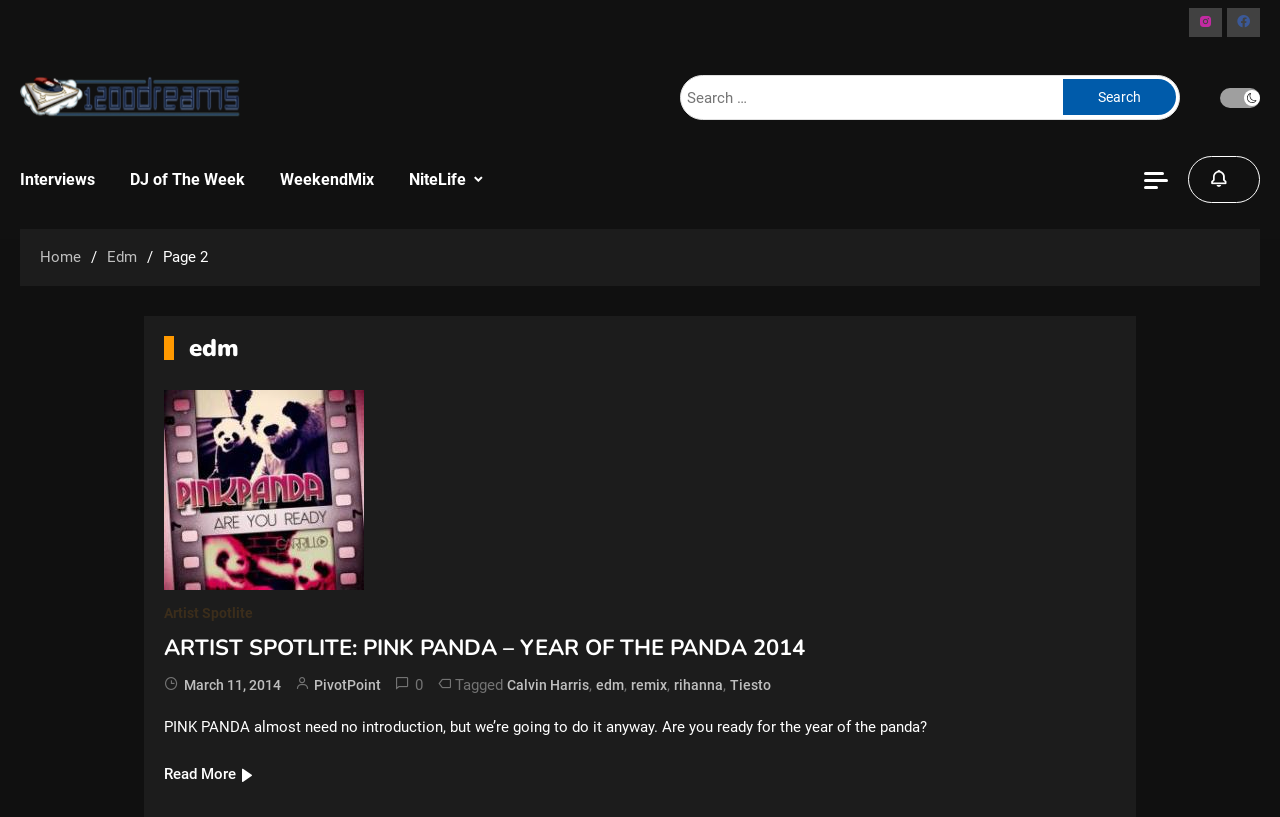What is the name of the artist in the spotlight?
Use the information from the image to give a detailed answer to the question.

I looked at the article section and found the heading 'ARTIST SPOTLITE: PINK PANDA – YEAR OF THE PANDA 2014'. Therefore, the name of the artist in the spotlight is PINK PANDA.